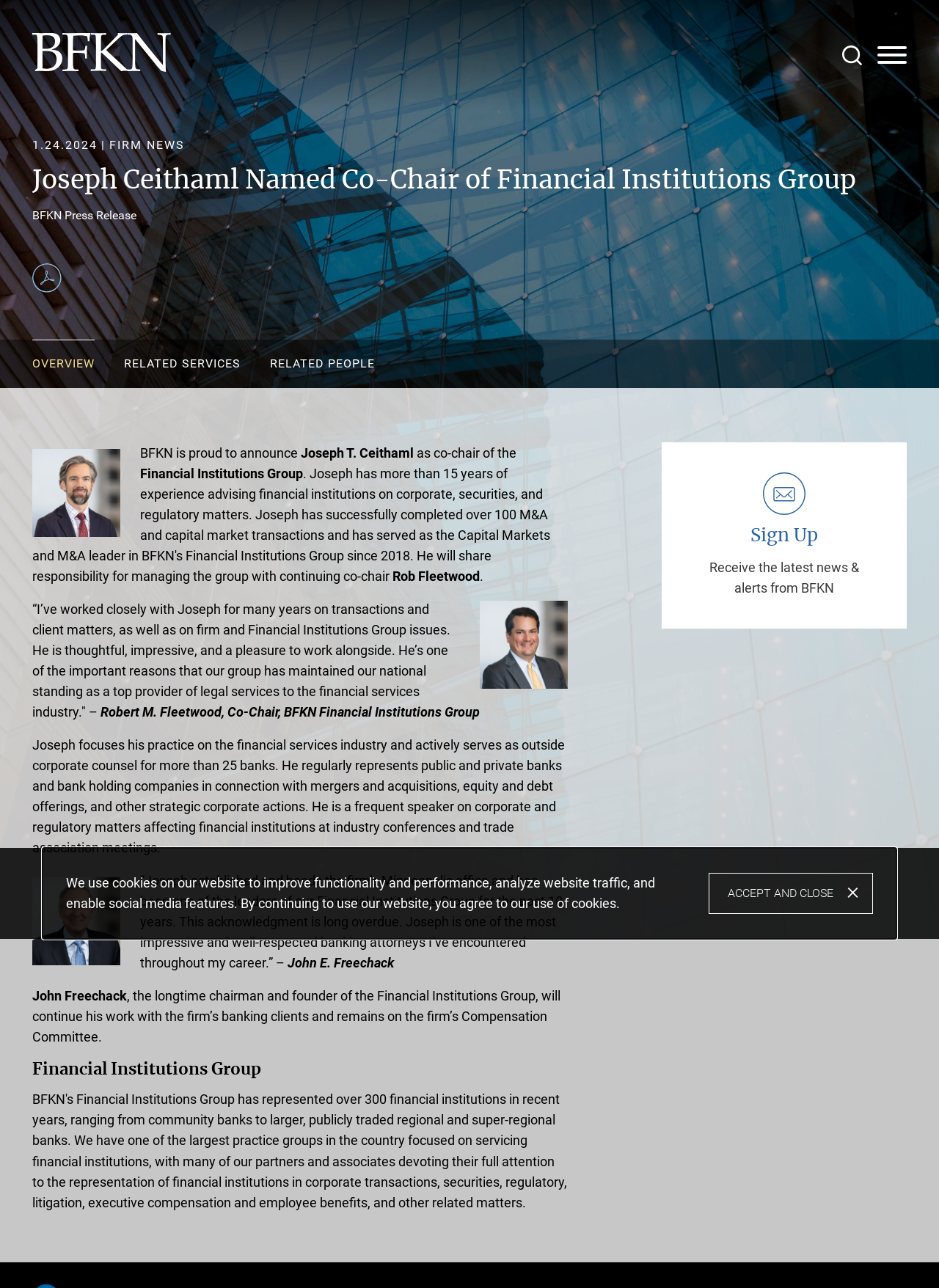Locate the primary heading on the webpage and return its text.

Joseph Ceithaml Named Co-Chair of Financial Institutions Group